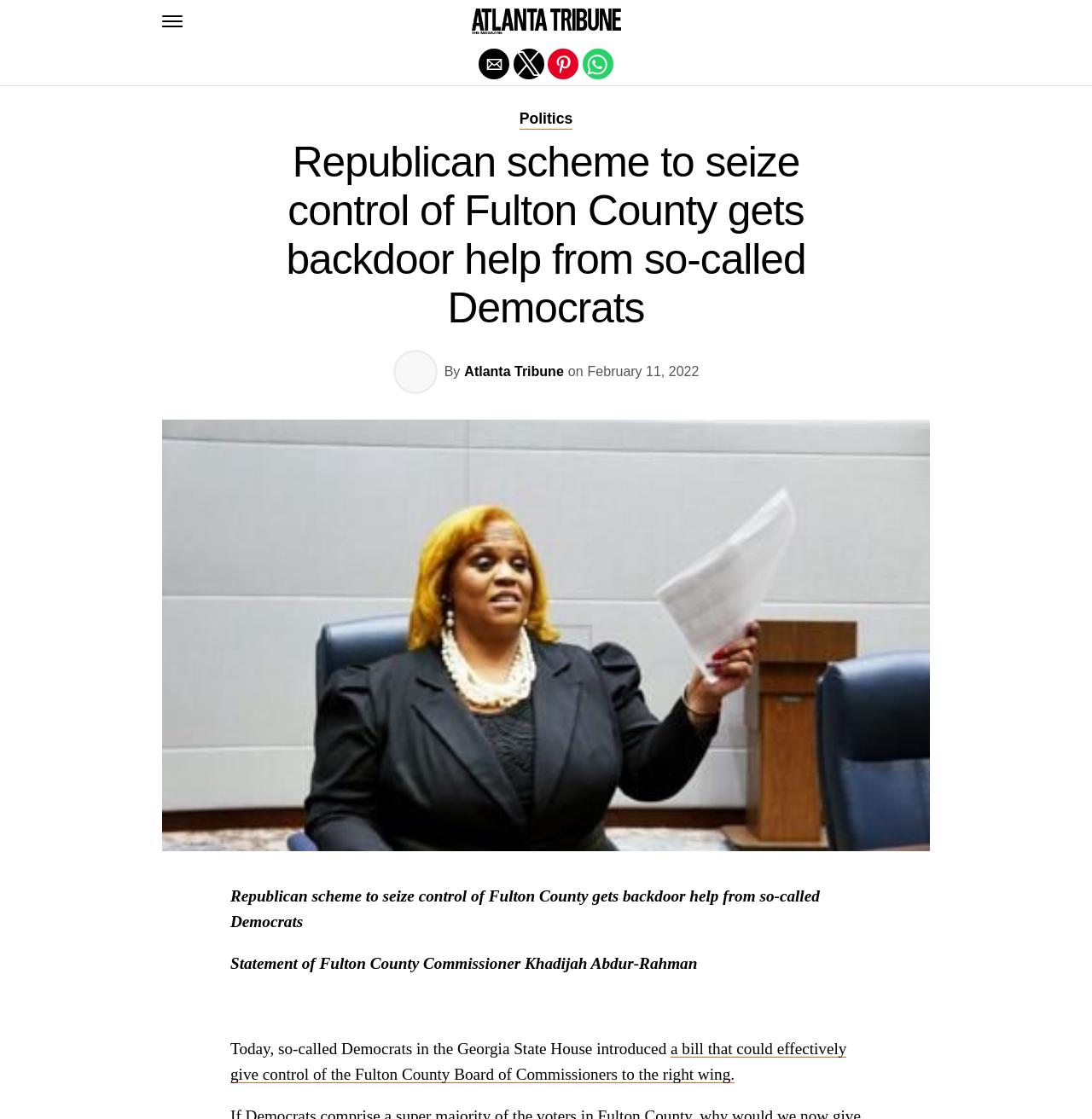Please locate the bounding box coordinates of the region I need to click to follow this instruction: "Click the share by email button".

[0.439, 0.043, 0.467, 0.071]